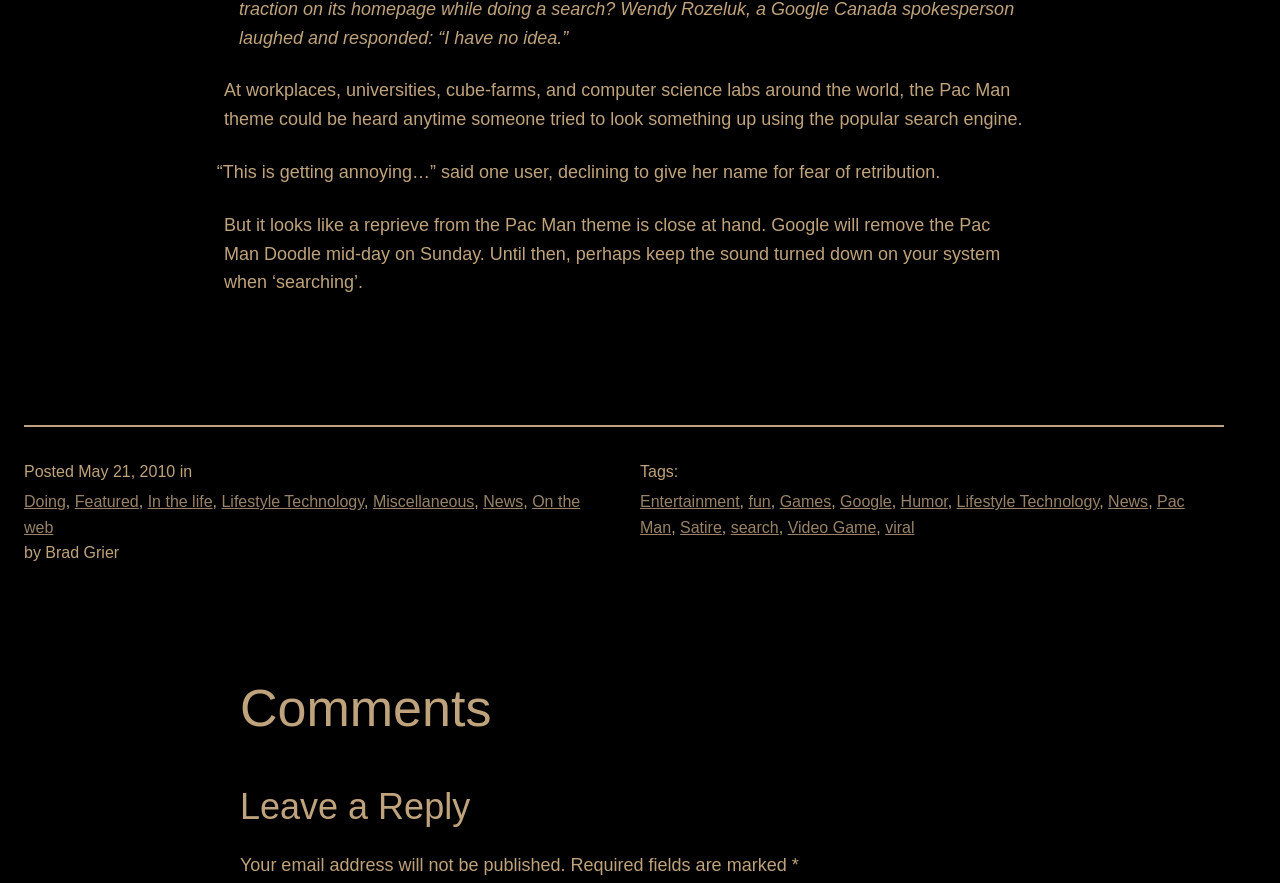Answer the question below with a single word or a brief phrase: 
Who is the author of the article?

Brad Grier